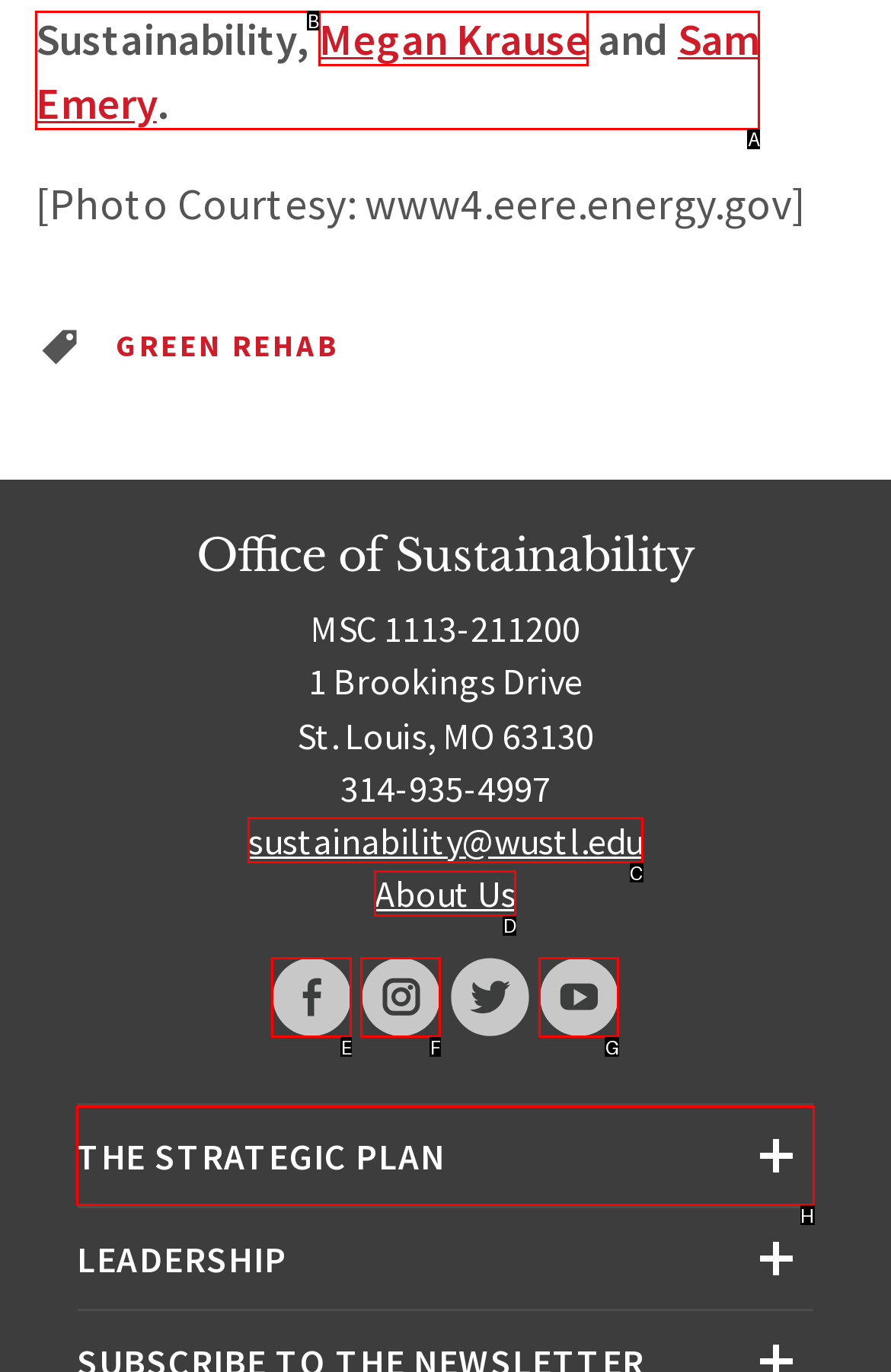To achieve the task: learn about the strategic plan, indicate the letter of the correct choice from the provided options.

H